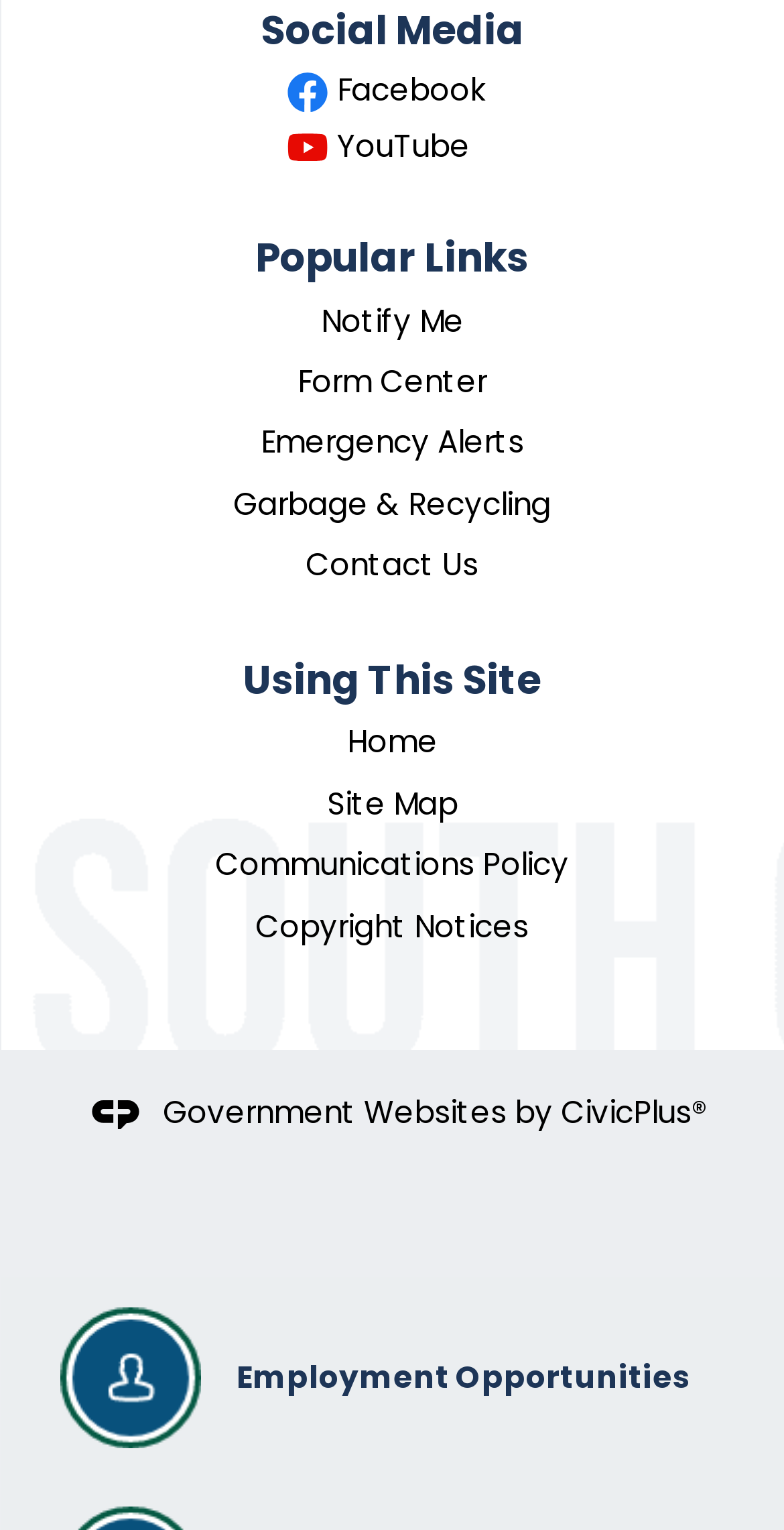Locate the bounding box coordinates of the element I should click to achieve the following instruction: "Check Emergency Alerts".

[0.332, 0.275, 0.668, 0.303]